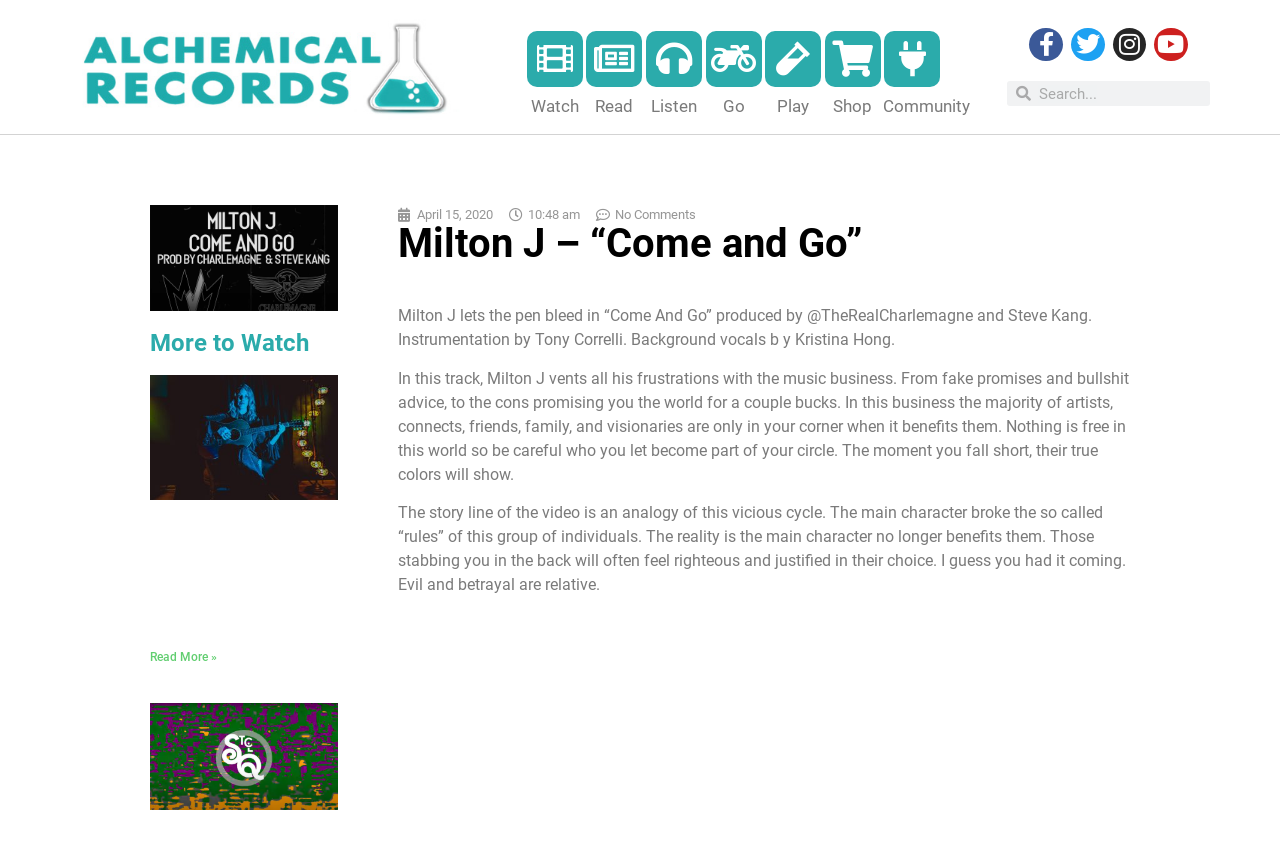Determine the bounding box coordinates of the clickable region to follow the instruction: "Go to NEWS page".

None